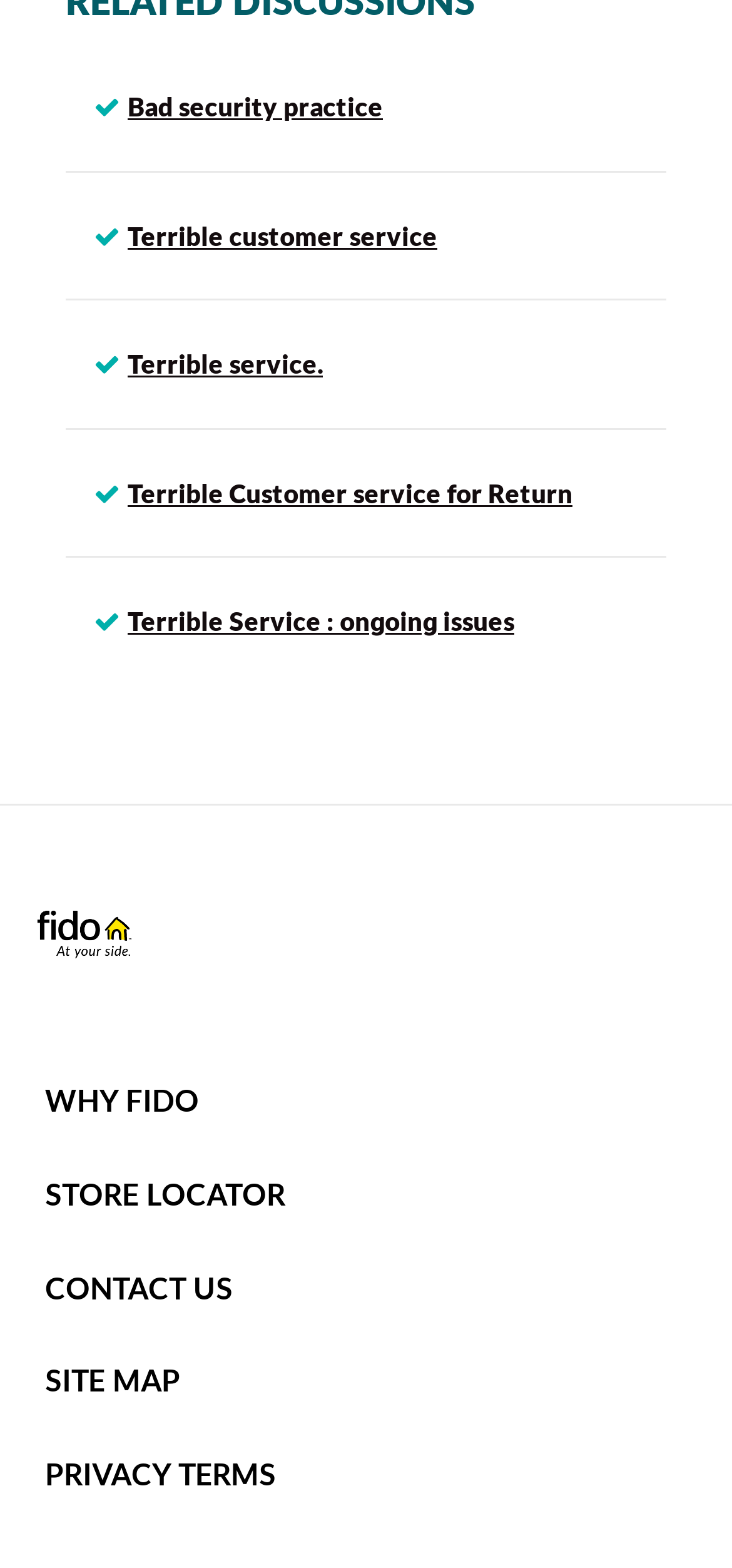Determine the bounding box coordinates for the area that needs to be clicked to fulfill this task: "Find a store location". The coordinates must be given as four float numbers between 0 and 1, i.e., [left, top, right, bottom].

[0.062, 0.752, 0.39, 0.772]